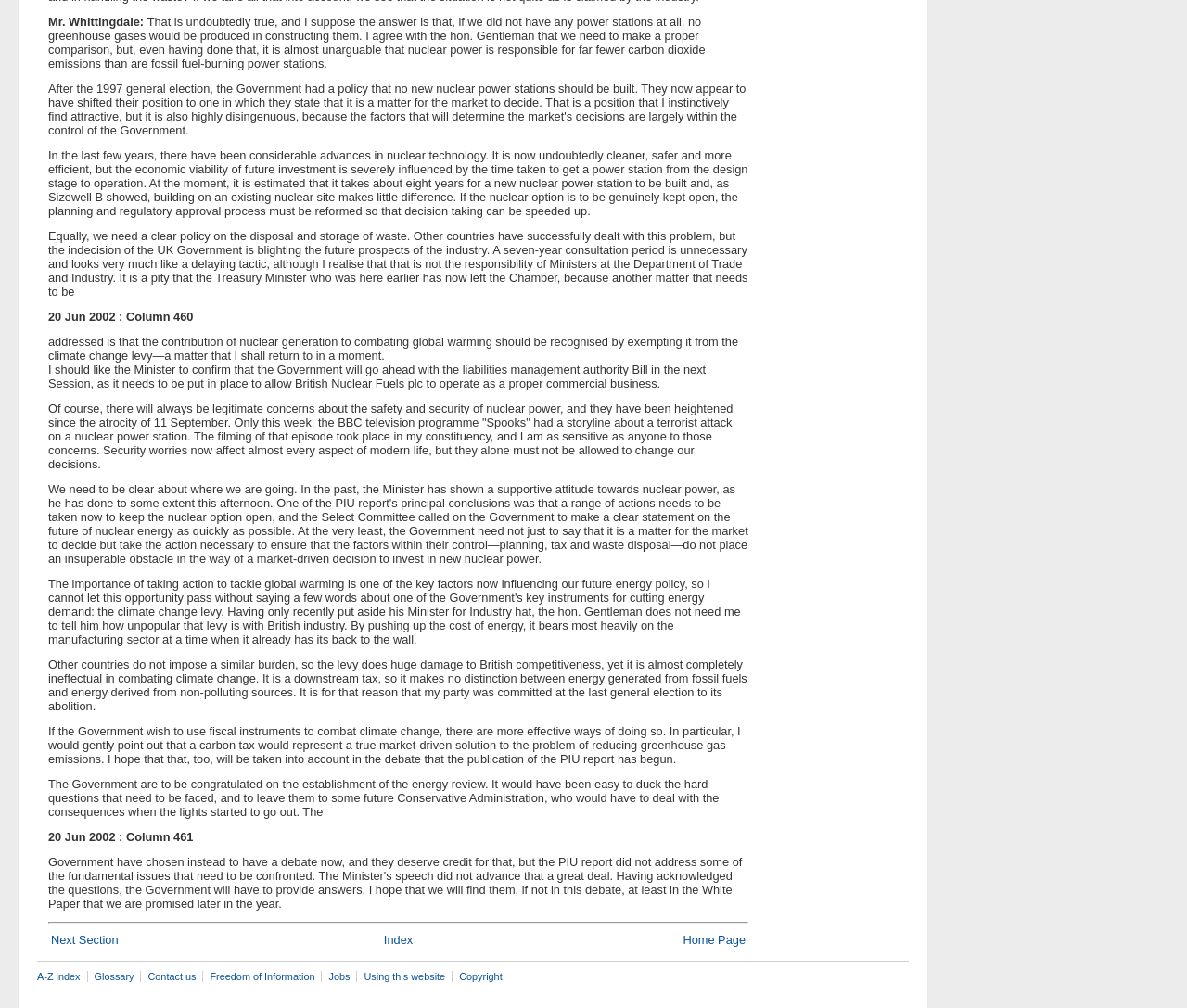Please provide a comprehensive response to the question below by analyzing the image: 
Who is speaking in the text?

The text starts with 'Mr. Whittingdale:' which indicates that Mr. Whittingdale is the one speaking.